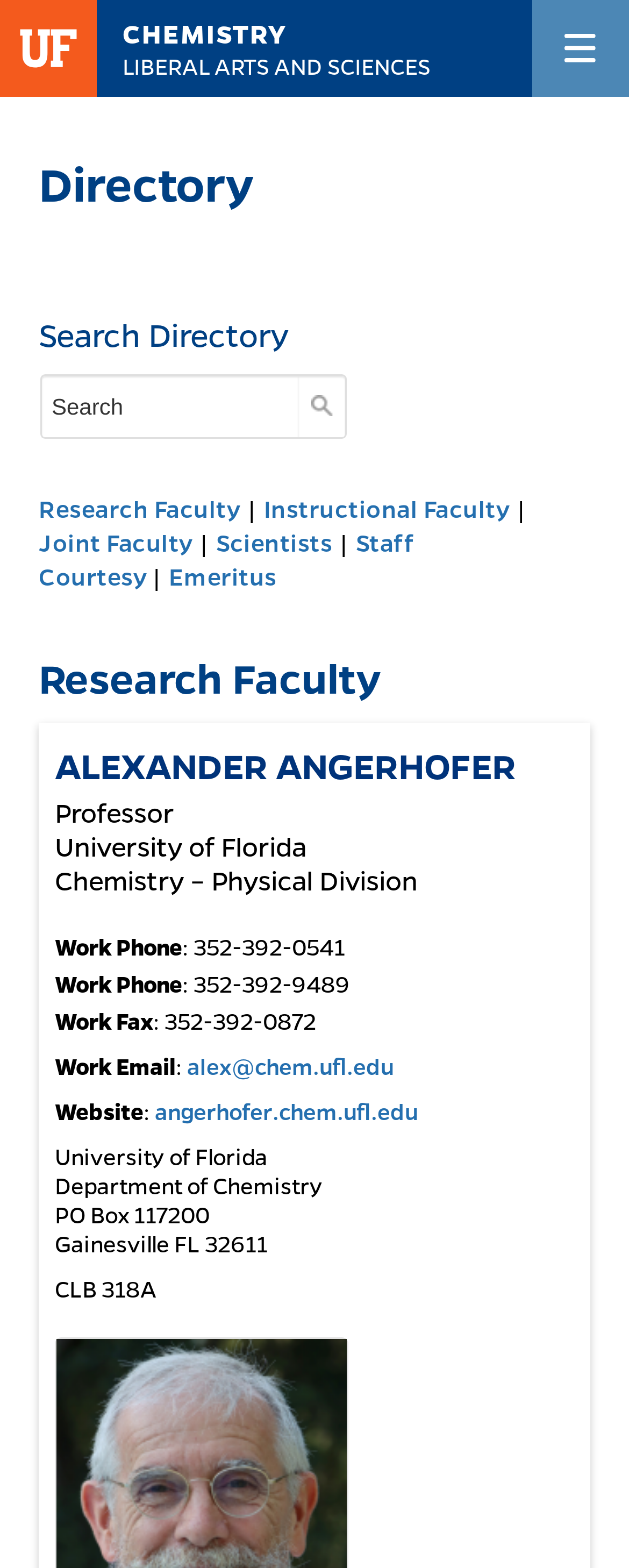Please identify the coordinates of the bounding box for the clickable region that will accomplish this instruction: "View Research Faculty".

[0.062, 0.313, 0.382, 0.334]